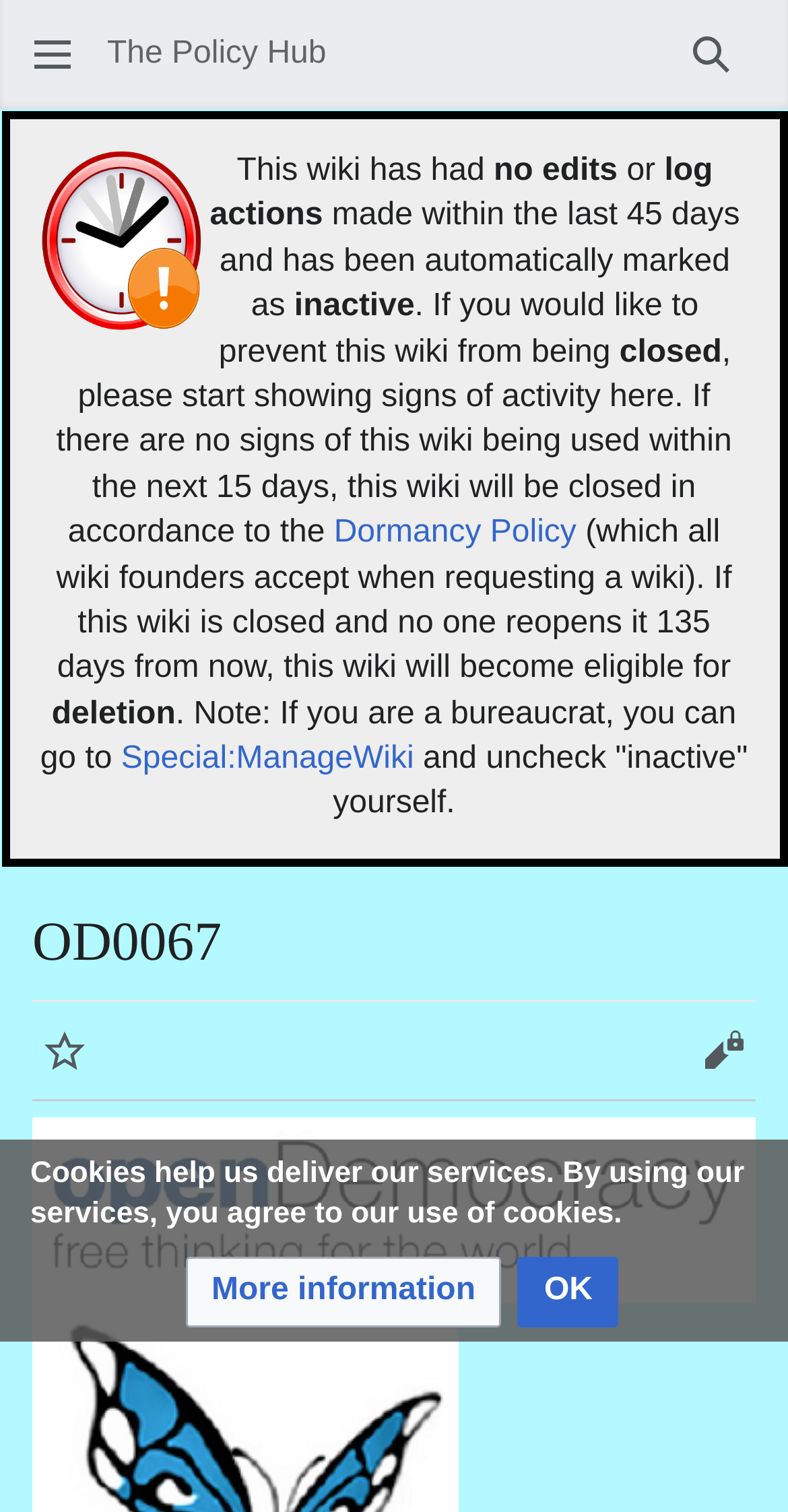Provide a thorough summary of the webpage.

The webpage is titled "OD0067 - The Policy Hub". At the top left corner, there is a button with a popup menu. Next to it, on the top right corner, is a search button. Below the search button, there is an image, followed by a paragraph of text that informs users about the wiki's inactivity and the potential consequences of not showing signs of activity.

The paragraph is divided into several sections, with some text in between. The first section mentions that the wiki has had no edits or log actions within the last 45 days and has been automatically marked as inactive. The second section explains that if the wiki is not used within the next 15 days, it will be closed according to the Dormancy Policy, which is linked to a separate page. The third section mentions that if the wiki is closed and not reopened within 135 days, it will become eligible for deletion.

Below the paragraph, there is a heading titled "OD0067". On the left side, there are two buttons, "Watch" and "View source". On the right side, there is a link with an image, which is not described. Further down, there is a message about cookies, stating that by using the services, users agree to the use of cookies. This message is accompanied by two buttons, "More information" and "OK".